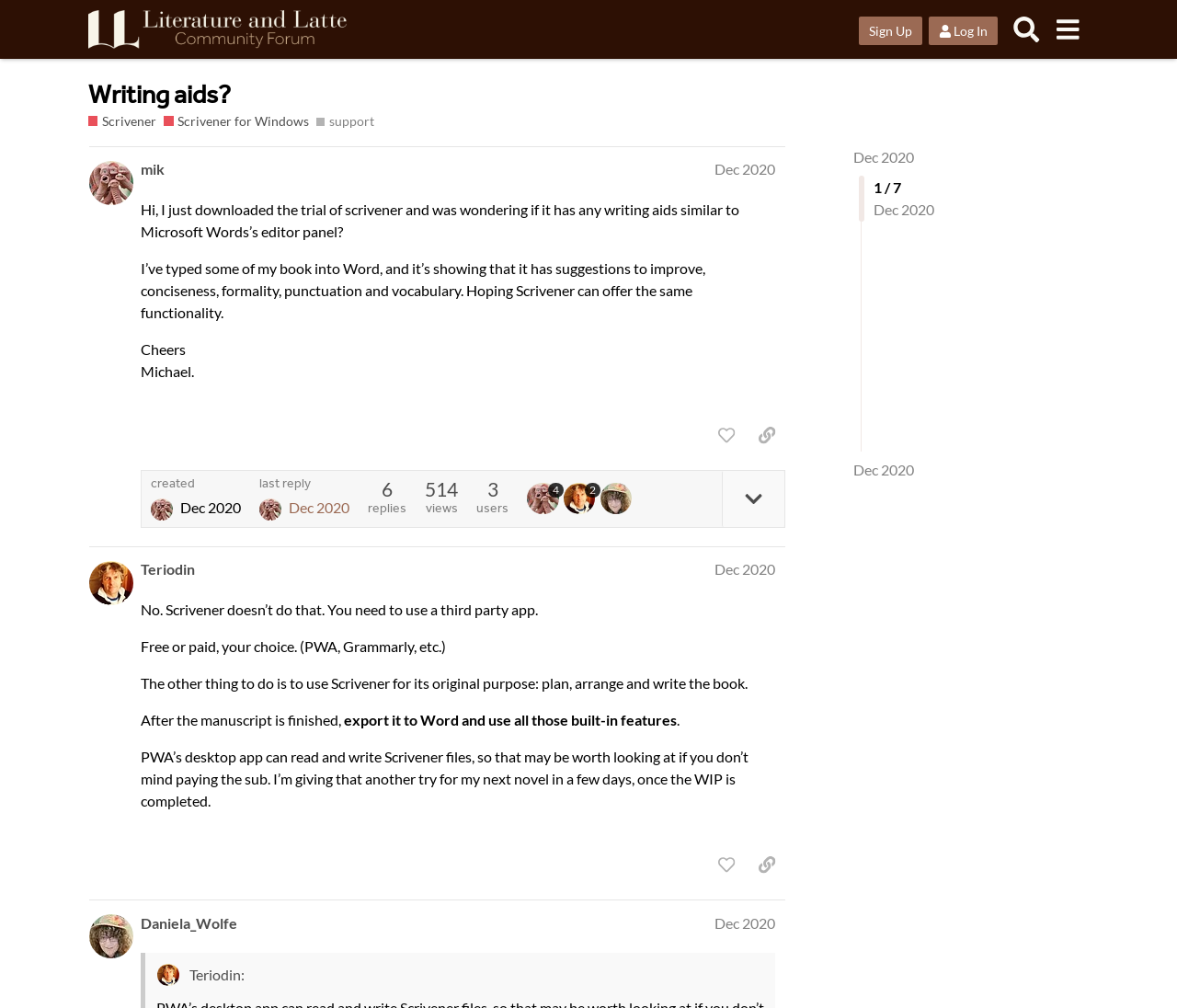How many replies are there in the first post?
Based on the image, provide your answer in one word or phrase.

6